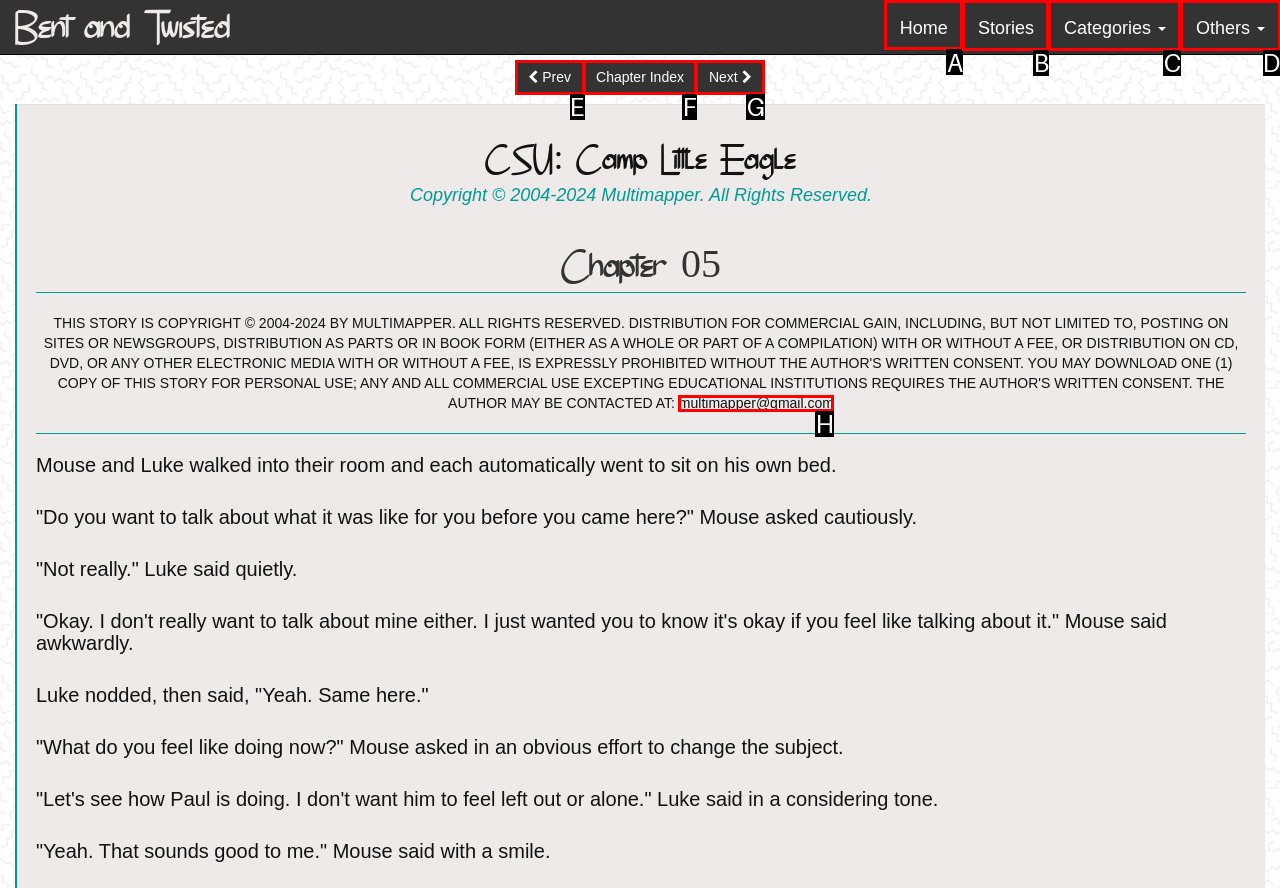From the available options, which lettered element should I click to complete this task: go to home page?

A